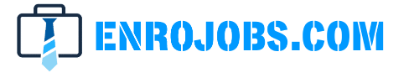Offer an in-depth caption that covers the entire scene depicted in the image.

The image features the logo of EnroJobs, showcasing a modern and professional design. The logo prominently includes the name "ENROJOBS.COM" in bold blue letters, complemented by an image of a briefcase with a necktie symbol, emphasizing the platform's focus on job opportunities and professionalism. This logo serves as a visual representation of the brand, aimed at attracting job seekers and employers alike within the job market. EnroJobs is designed to connect individuals with various employment opportunities in Dubai, UAE, and beyond.